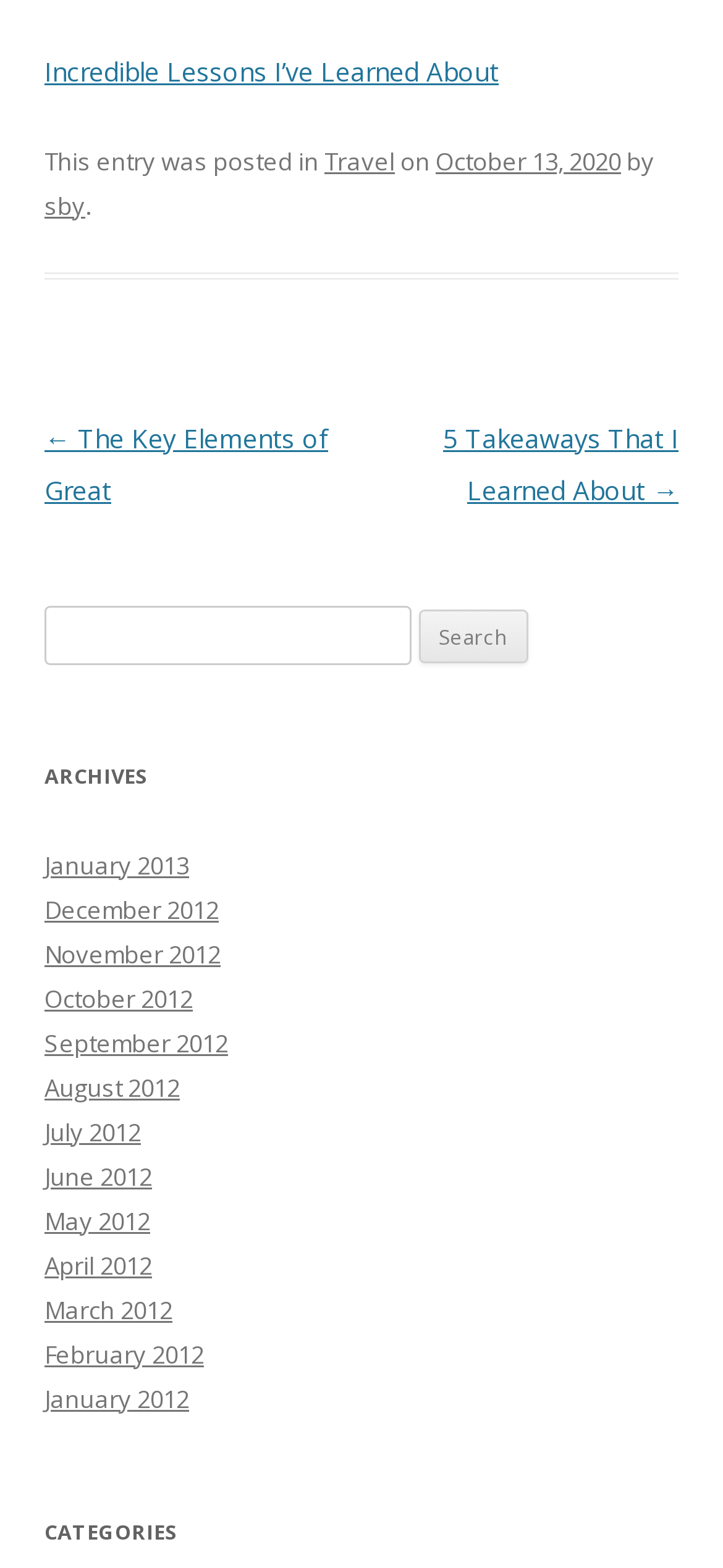Using the information in the image, give a detailed answer to the following question: What is the purpose of the search box?

The search box is located near the middle of the webpage and has a label 'Search for:' followed by a textbox and a search button. The purpose of the search box is to allow users to search for specific content within the website.